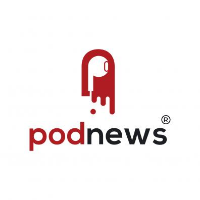What is the color of the typography?
Refer to the screenshot and answer in one word or phrase.

Black and red